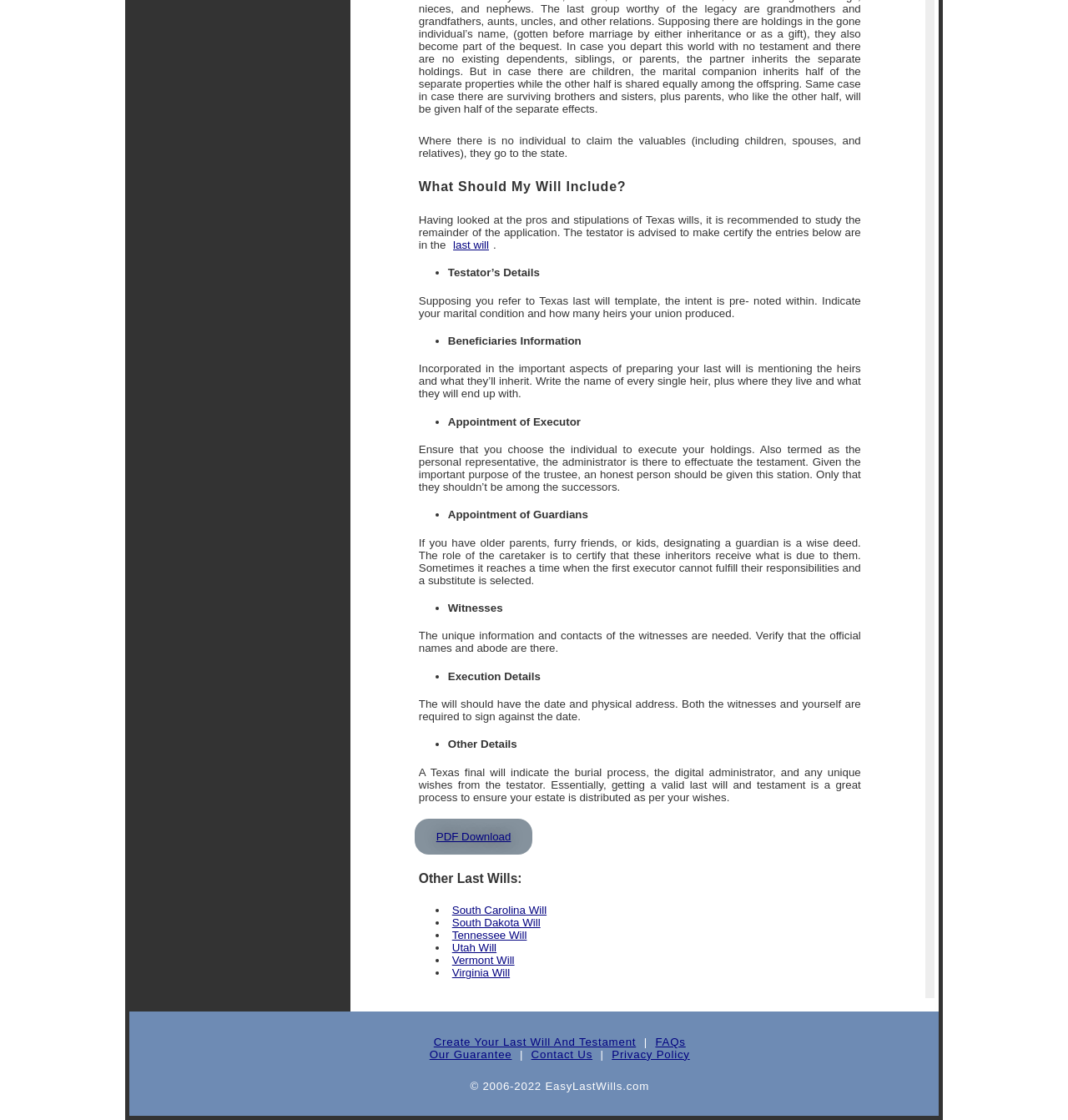Please identify the bounding box coordinates of the clickable region that I should interact with to perform the following instruction: "Contact Iceland Discover via email". The coordinates should be expressed as four float numbers between 0 and 1, i.e., [left, top, right, bottom].

None